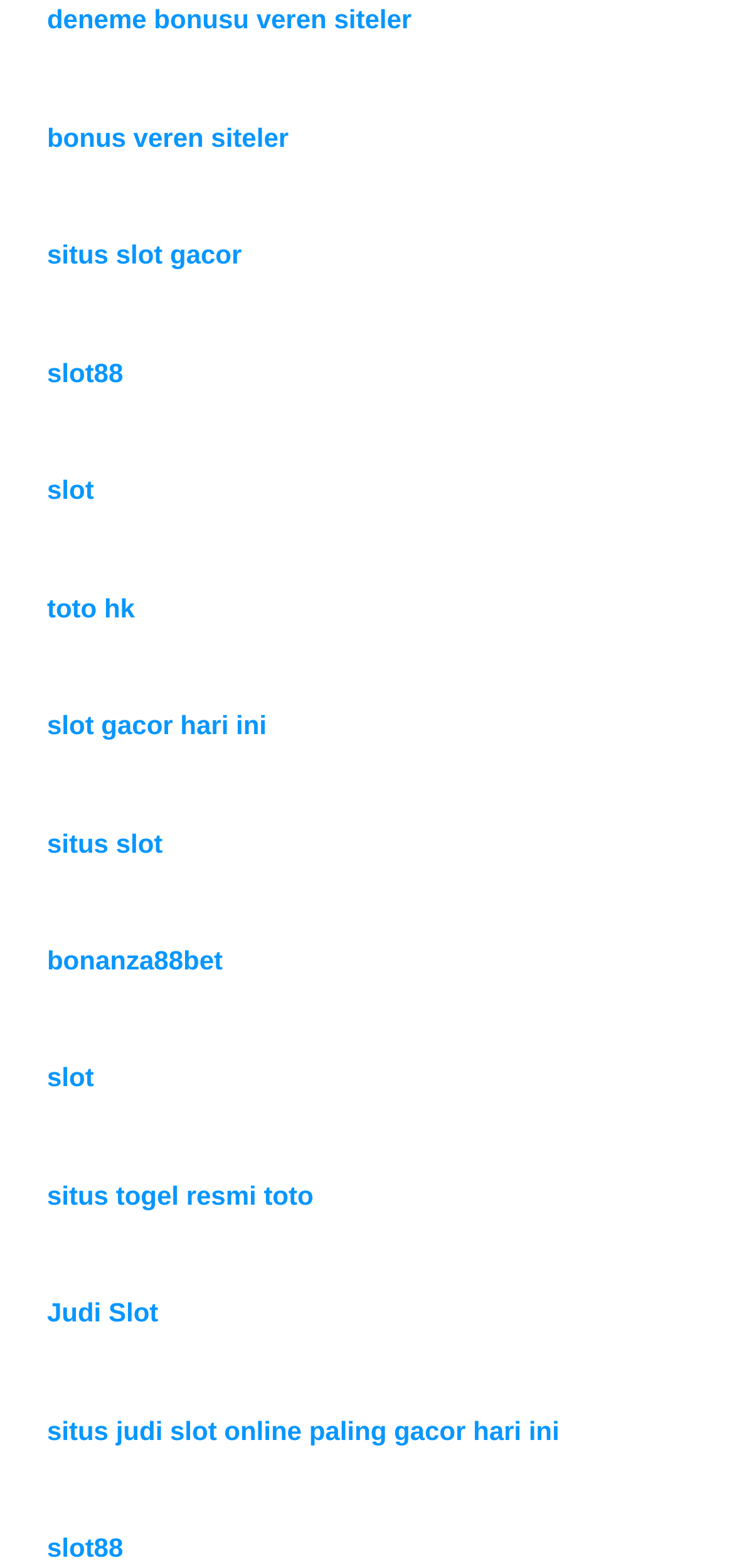Using the provided element description: "Search", determine the bounding box coordinates of the corresponding UI element in the screenshot.

None